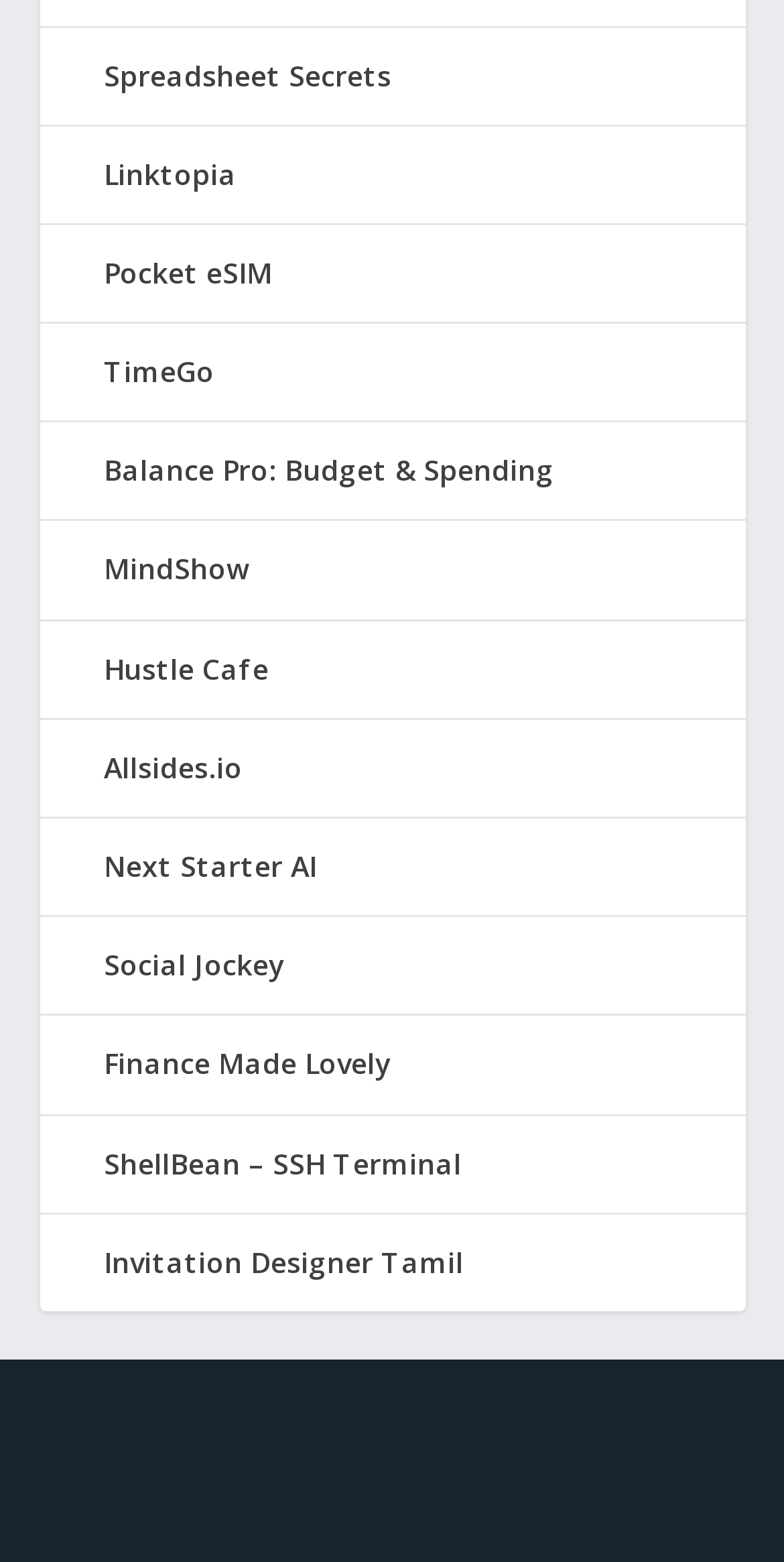Please identify the bounding box coordinates of the area that needs to be clicked to follow this instruction: "check out TimeGo".

[0.132, 0.225, 0.273, 0.25]